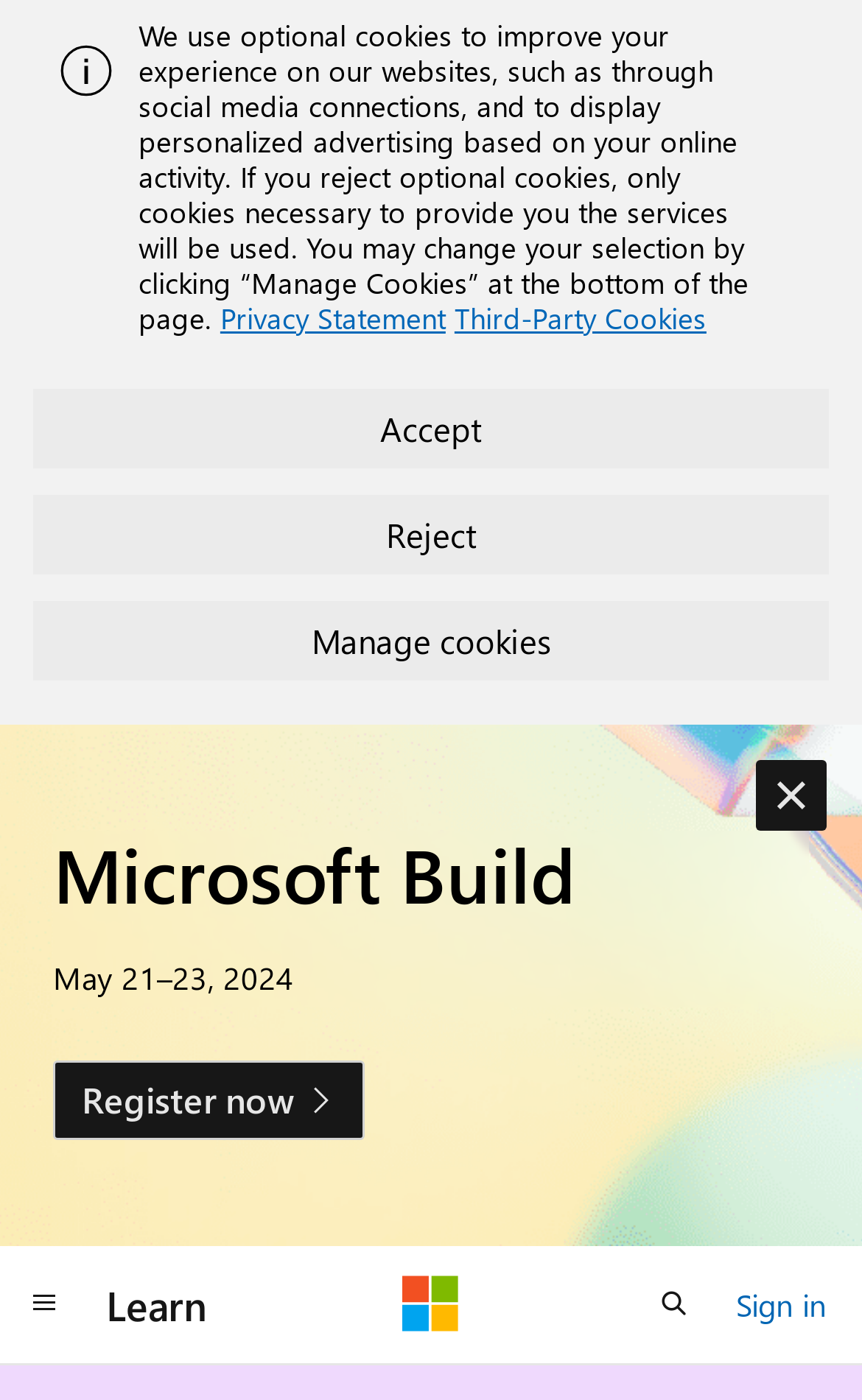What is the text of the link below the heading 'Microsoft Build'?
Based on the screenshot, provide a one-word or short-phrase response.

Register now